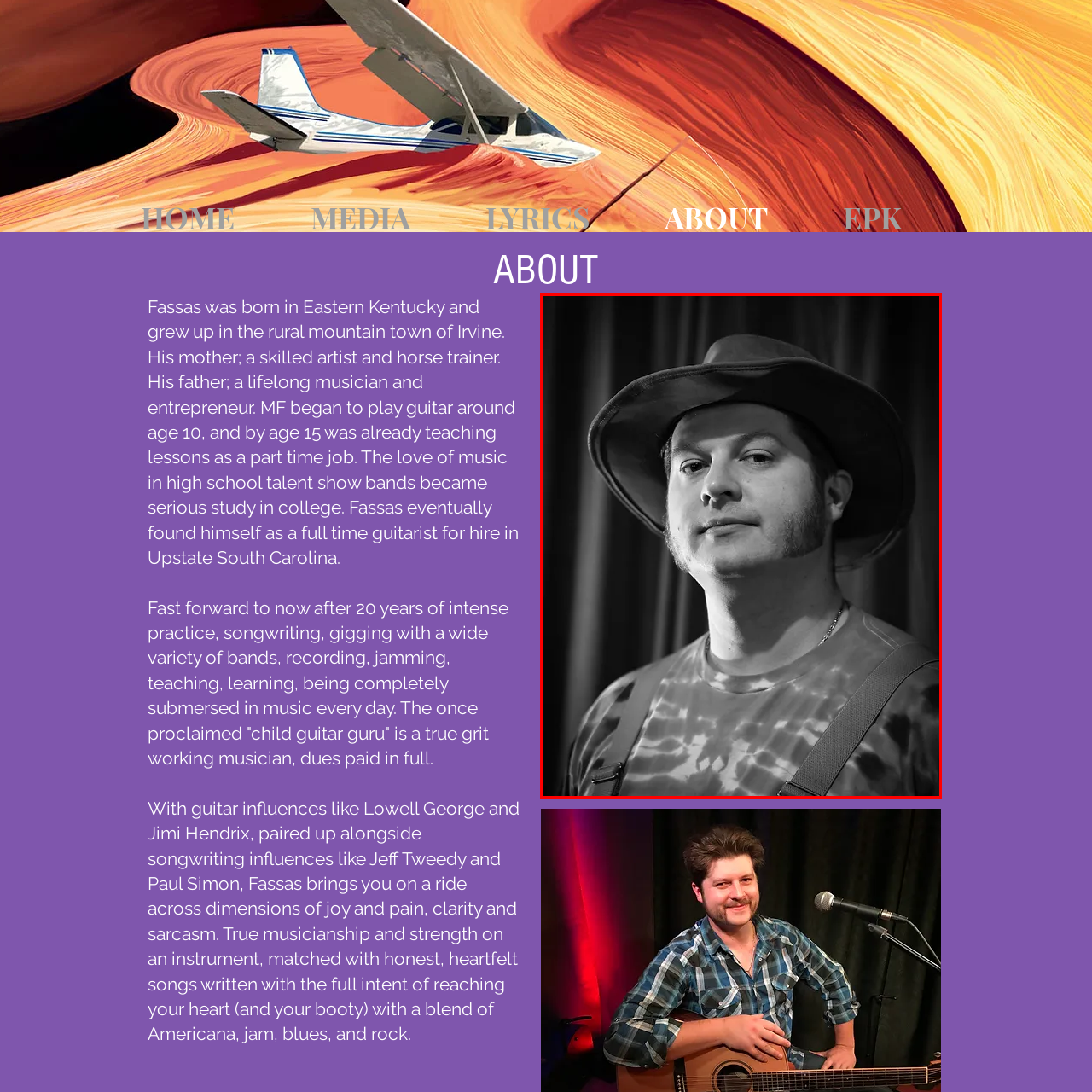What is the background of the image?
Carefully look at the image inside the red bounding box and answer the question in a detailed manner using the visual details present.

The background of the image is a soft, blurred texture that complements the monochrome presentation of the photo, giving it a timeless and artistic quality.